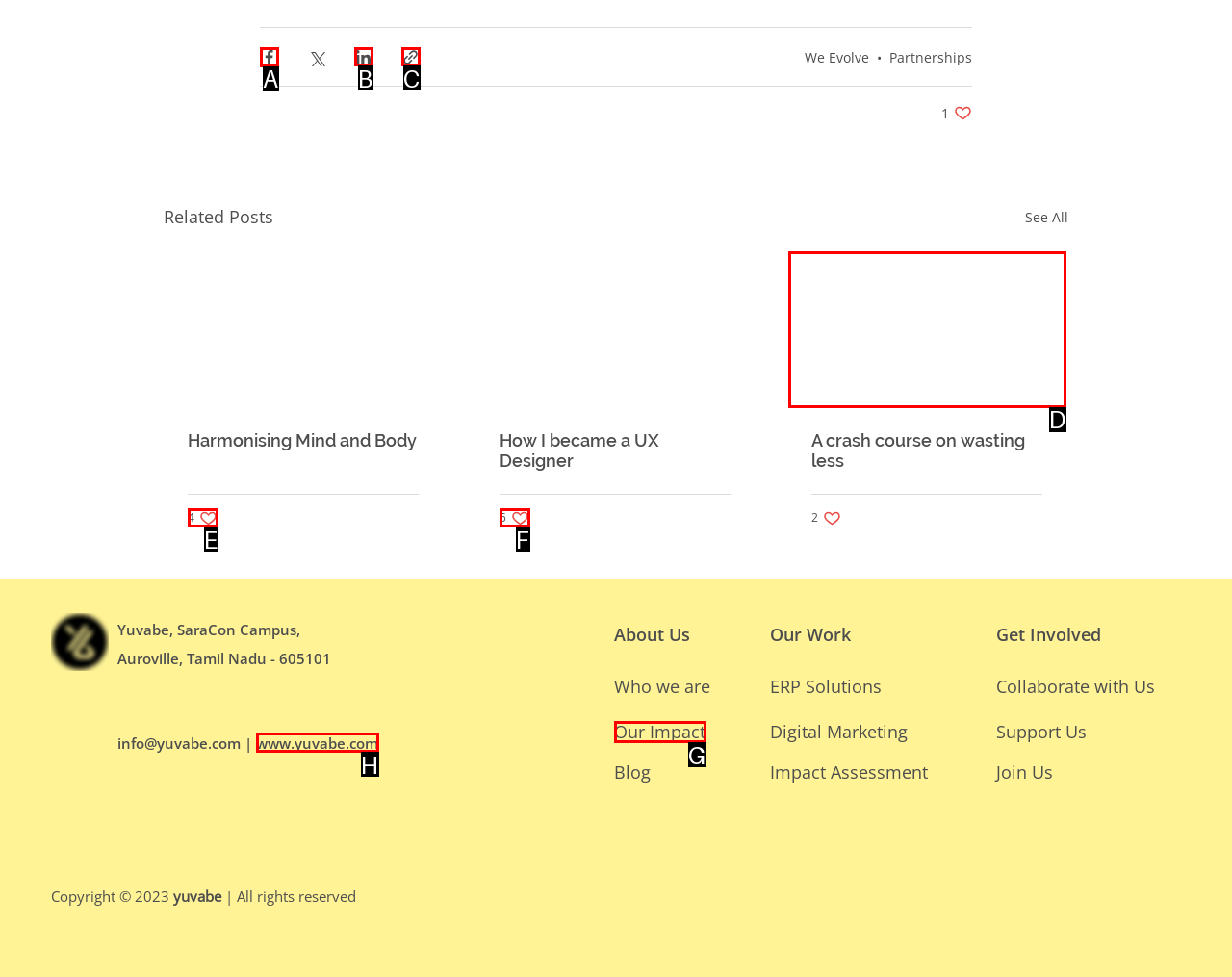Identify the correct UI element to click on to achieve the following task: Share via Facebook Respond with the corresponding letter from the given choices.

A